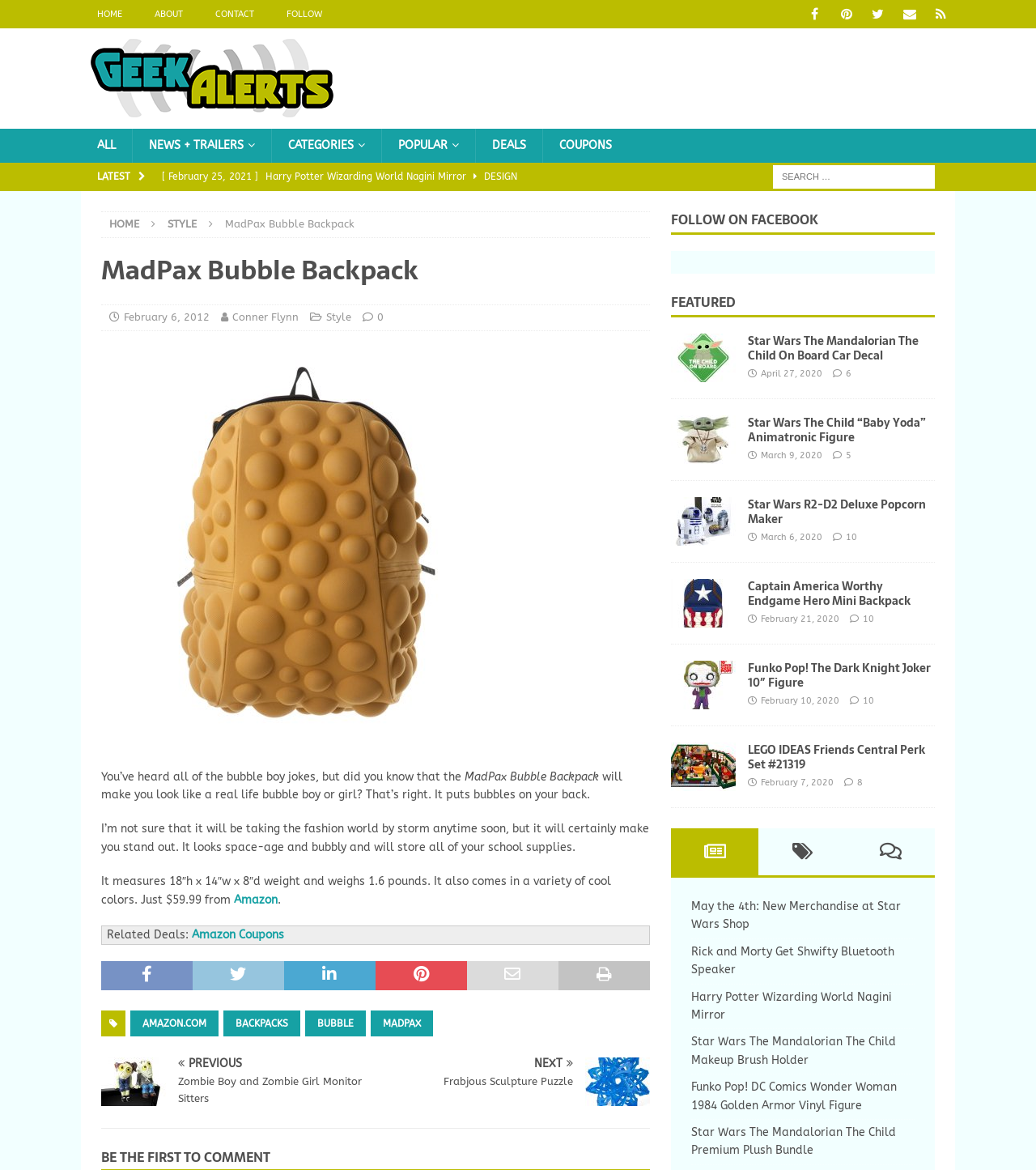Find the bounding box coordinates of the element's region that should be clicked in order to follow the given instruction: "Read the article about MadPax Bubble Backpack". The coordinates should consist of four float numbers between 0 and 1, i.e., [left, top, right, bottom].

[0.098, 0.217, 0.627, 0.89]